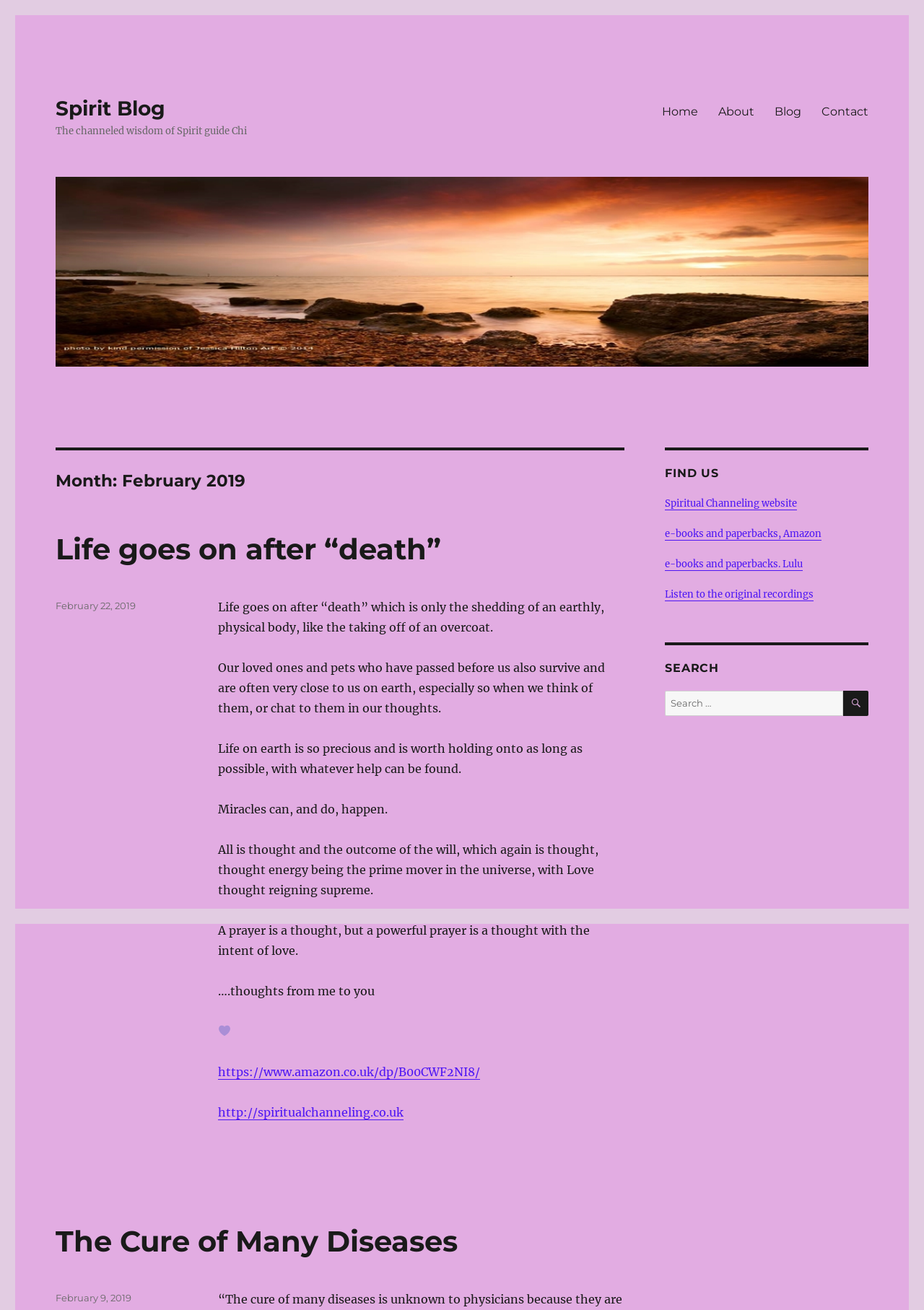How many search links are there?
Use the information from the image to give a detailed answer to the question.

I counted the links in the SEARCH section, which are Spiritual Channeling website, e-books and paperbacks, Amazon, e-books and paperbacks, Lulu, and Listen to the original recordings, totaling 4 links.